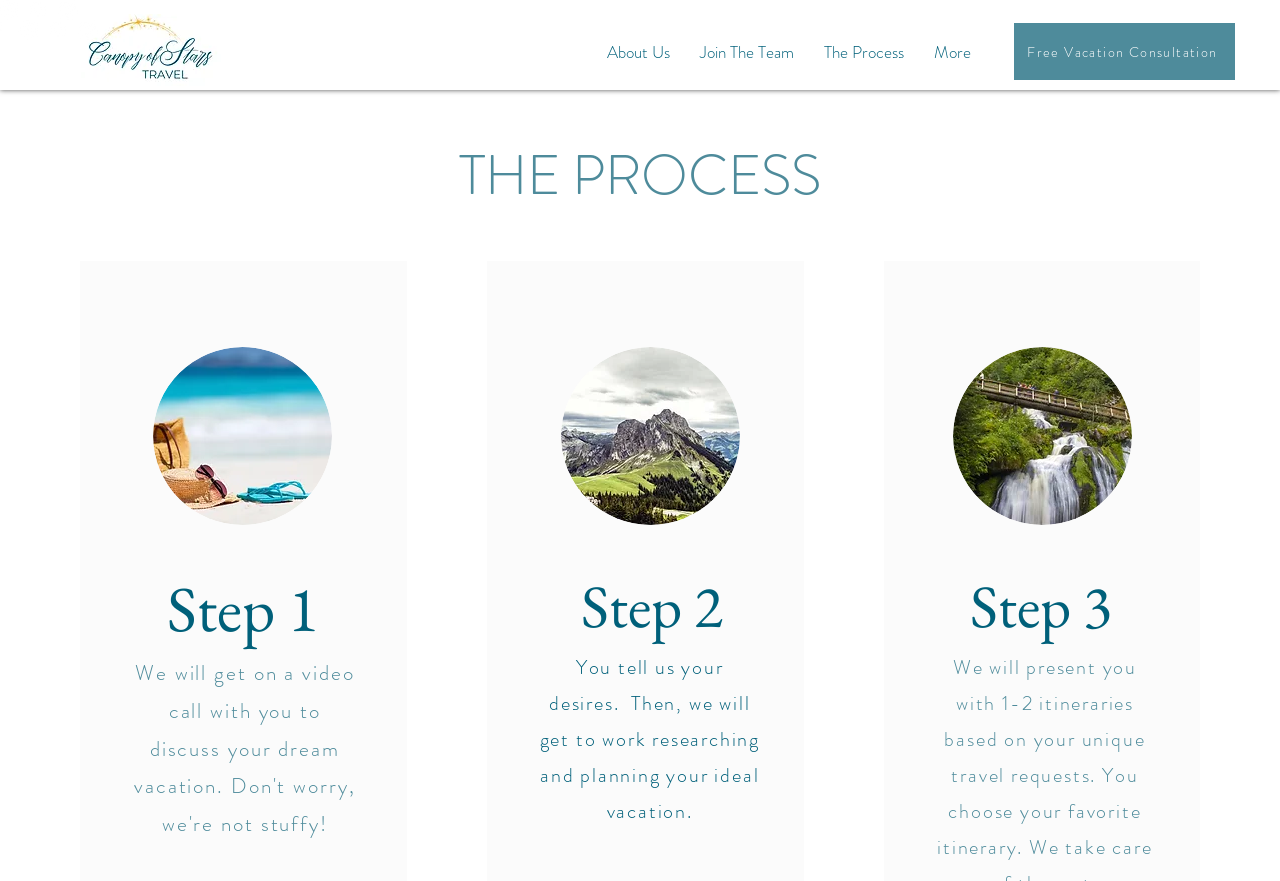Using the provided element description, identify the bounding box coordinates as (top-left x, top-left y, bottom-right x, bottom-right y). Ensure all values are between 0 and 1. Description: The Process

[0.632, 0.017, 0.718, 0.102]